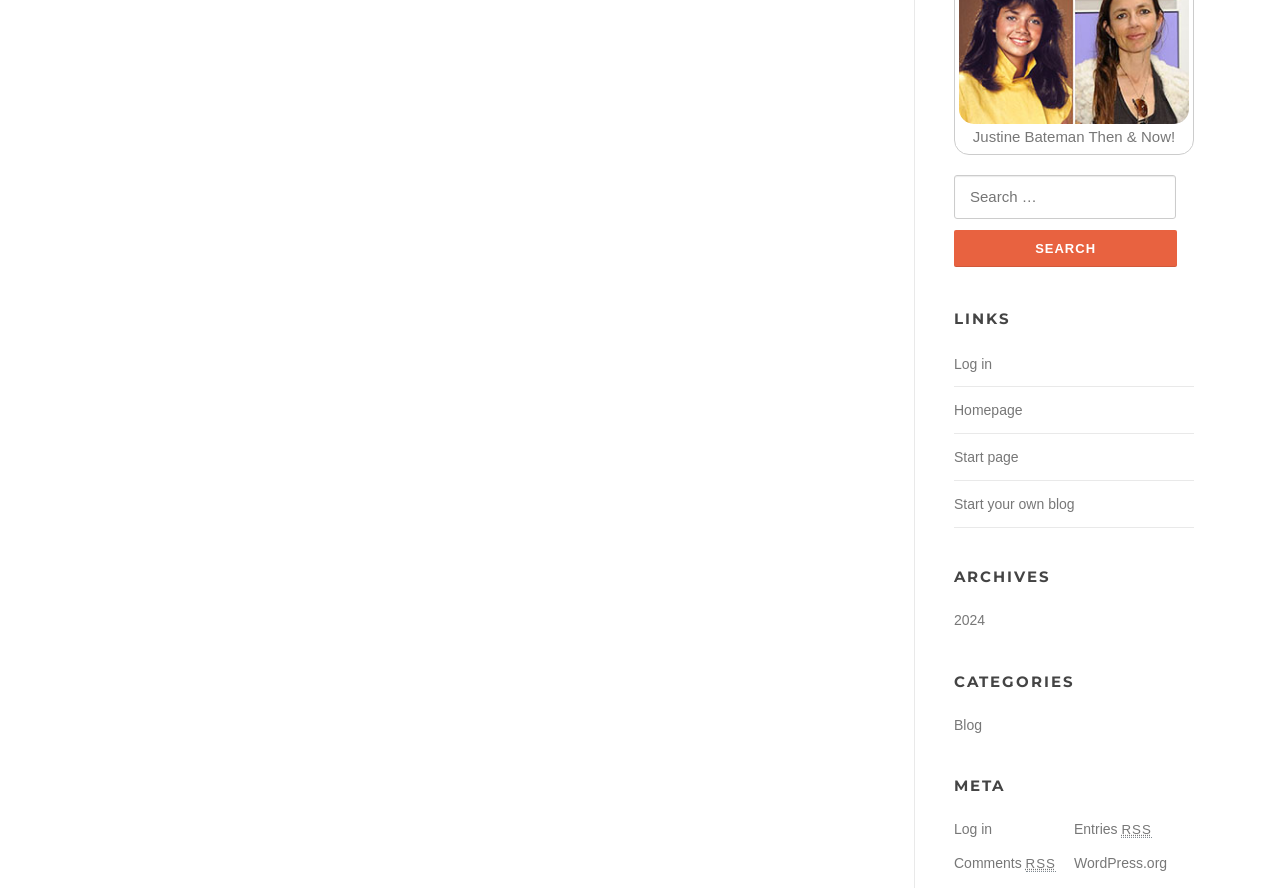Determine the bounding box coordinates (top-left x, top-left y, bottom-right x, bottom-right y) of the UI element described in the following text: Log in

[0.745, 0.4, 0.775, 0.418]